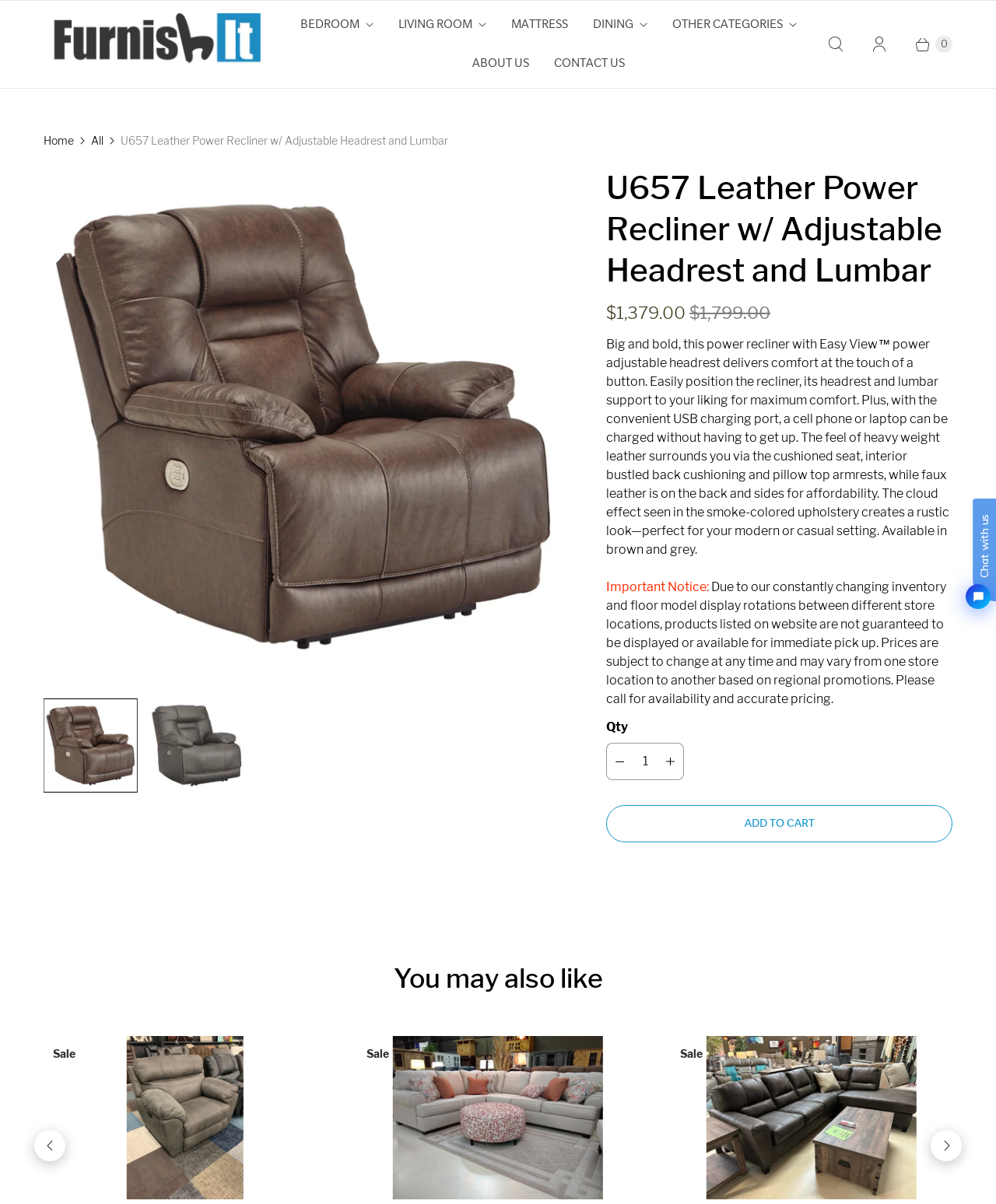Bounding box coordinates are specified in the format (top-left x, top-left y, bottom-right x, bottom-right y). All values are floating point numbers bounded between 0 and 1. Please provide the bounding box coordinate of the region this sentence describes: 0

[0.905, 0.021, 0.956, 0.052]